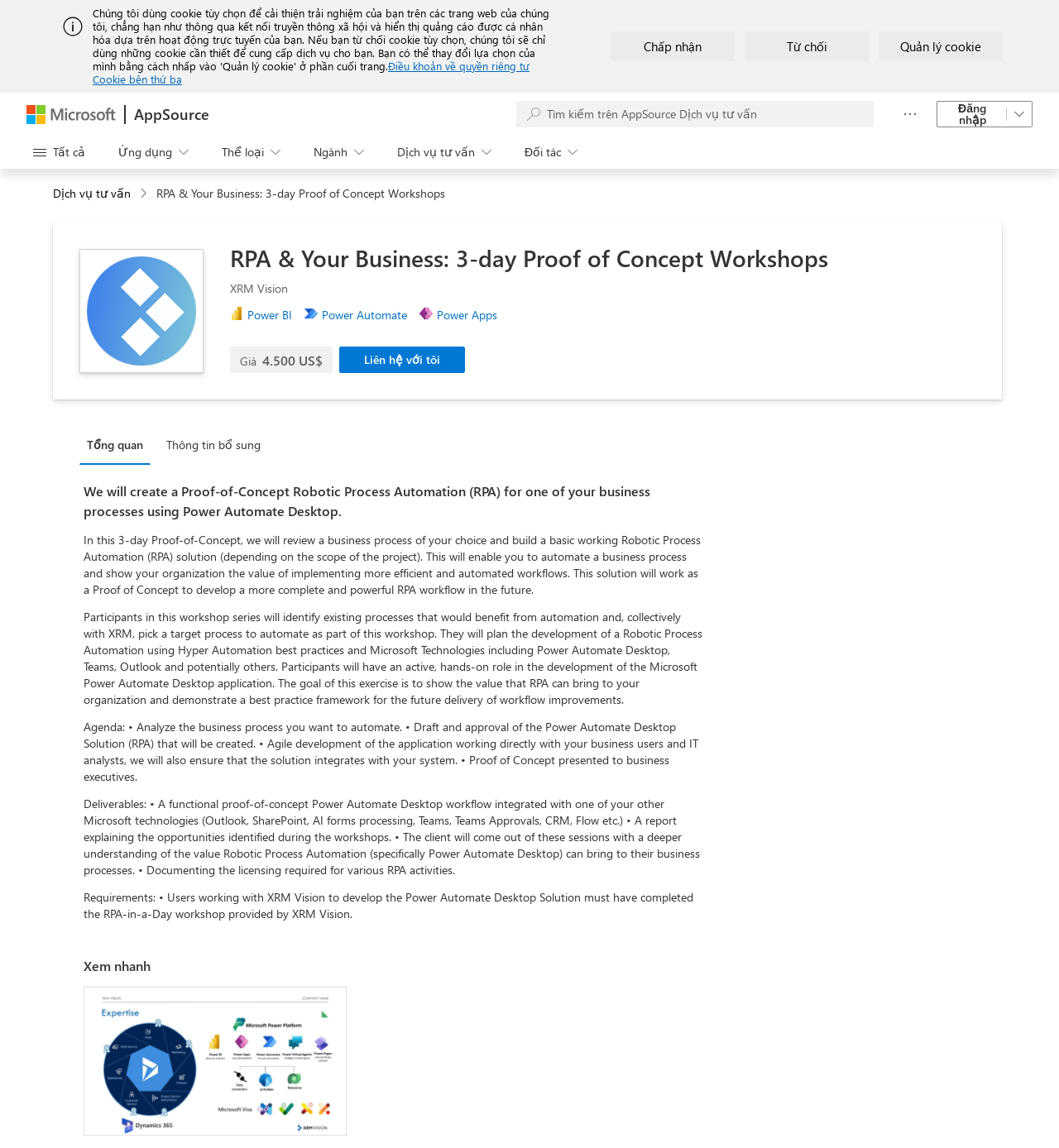Please locate the clickable area by providing the bounding box coordinates to follow this instruction: "Click on Microsoft".

[0.025, 0.091, 0.109, 0.108]